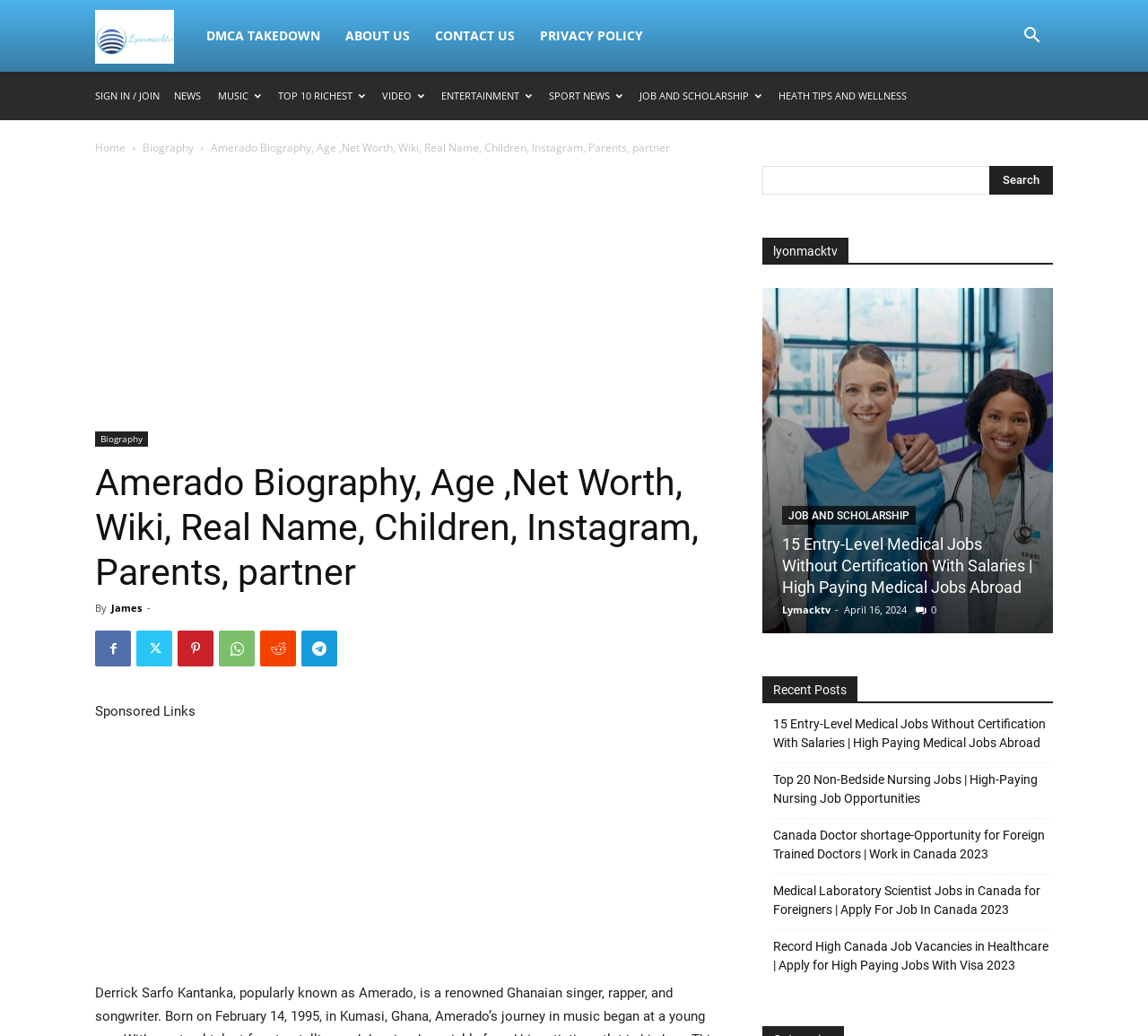What is the main topic of the webpage?
Look at the image and respond with a one-word or short phrase answer.

Amerado Biography